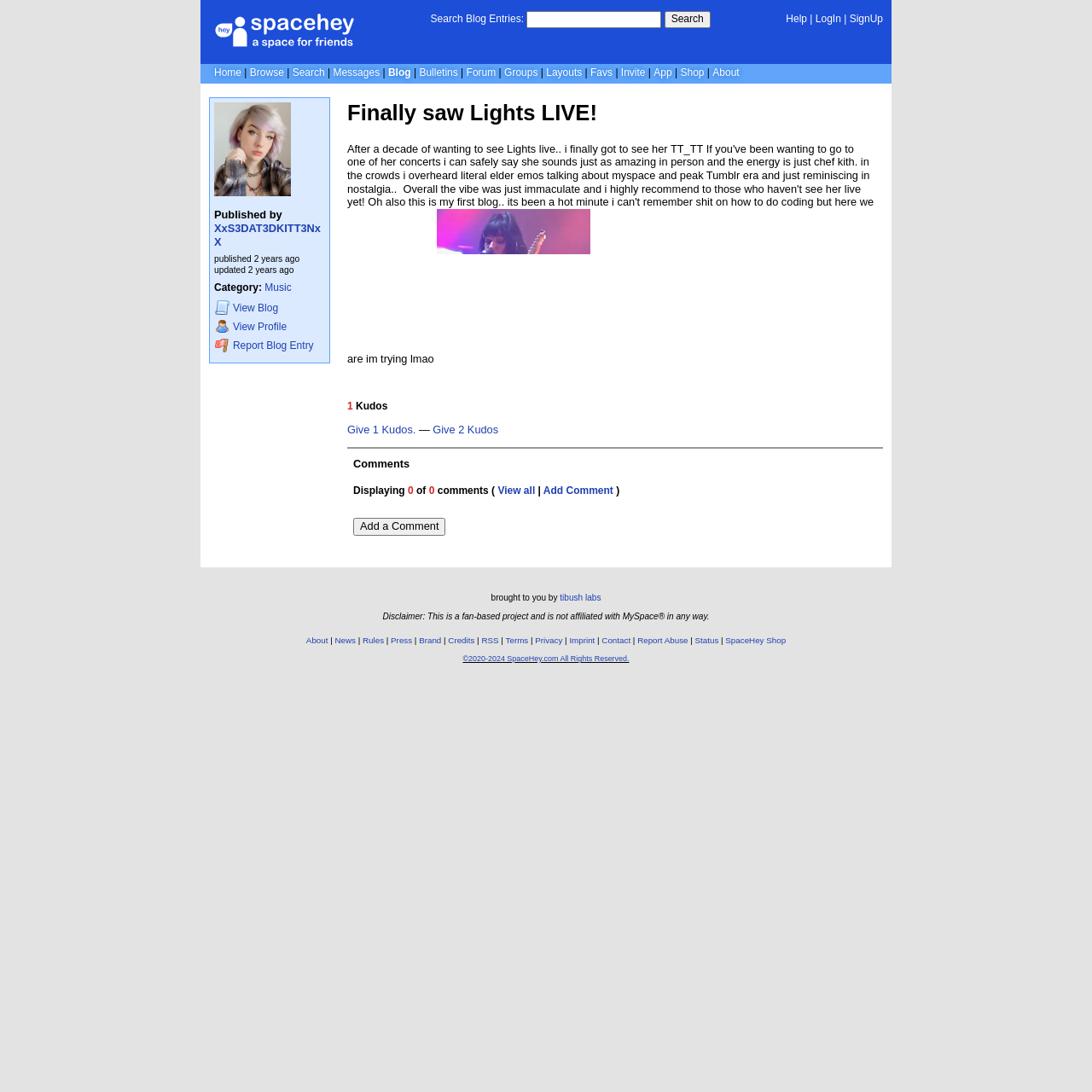What is the name of the blog author?
Please describe in detail the information shown in the image to answer the question.

The name of the blog author can be found in the published by section, which is located at the top of the main content area. The text 'Published by XxS3DAT3DKITT3NxX' indicates the author's name.